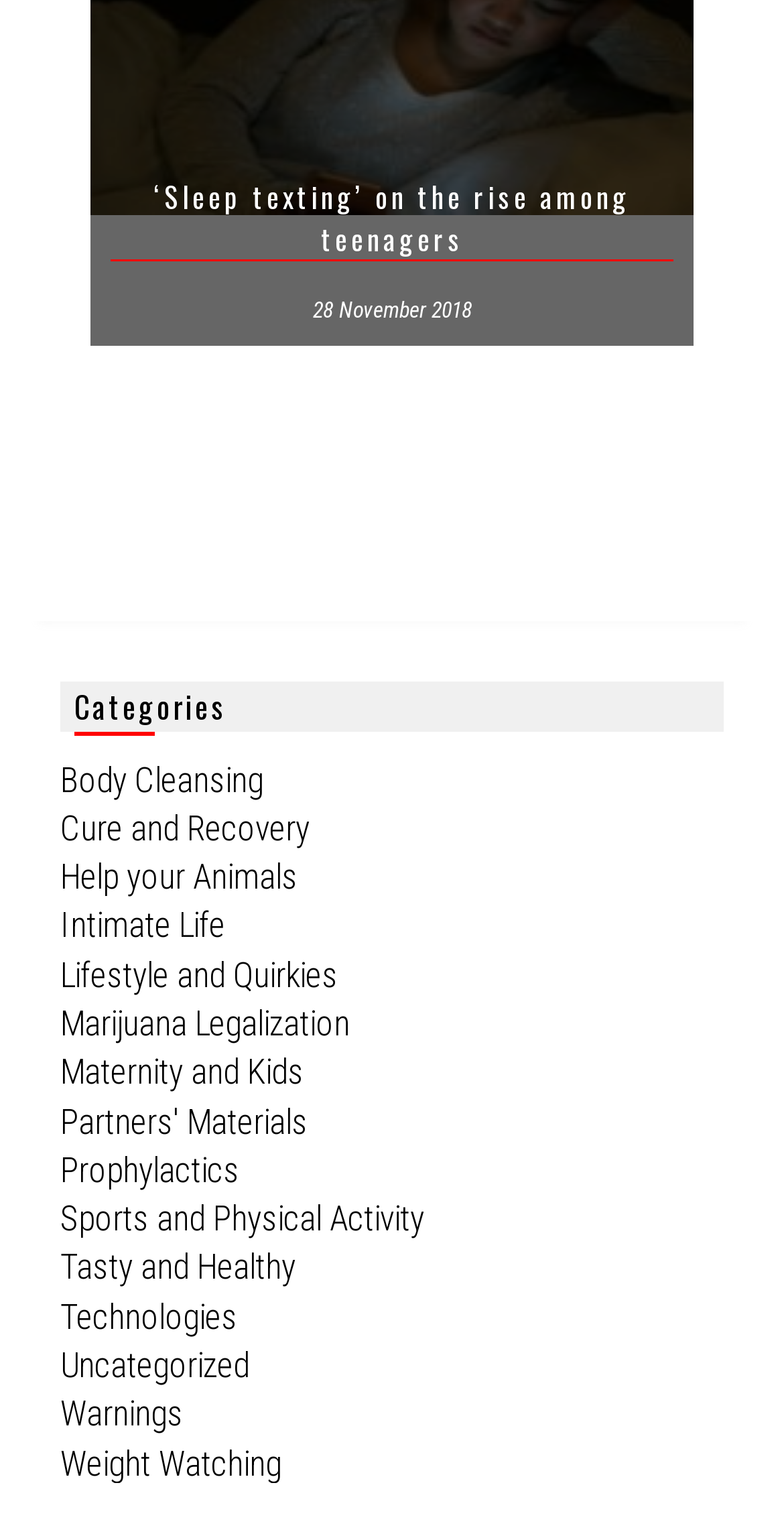Please identify the bounding box coordinates of the area that needs to be clicked to fulfill the following instruction: "explore articles about Marijuana Legalization."

[0.077, 0.651, 0.446, 0.678]